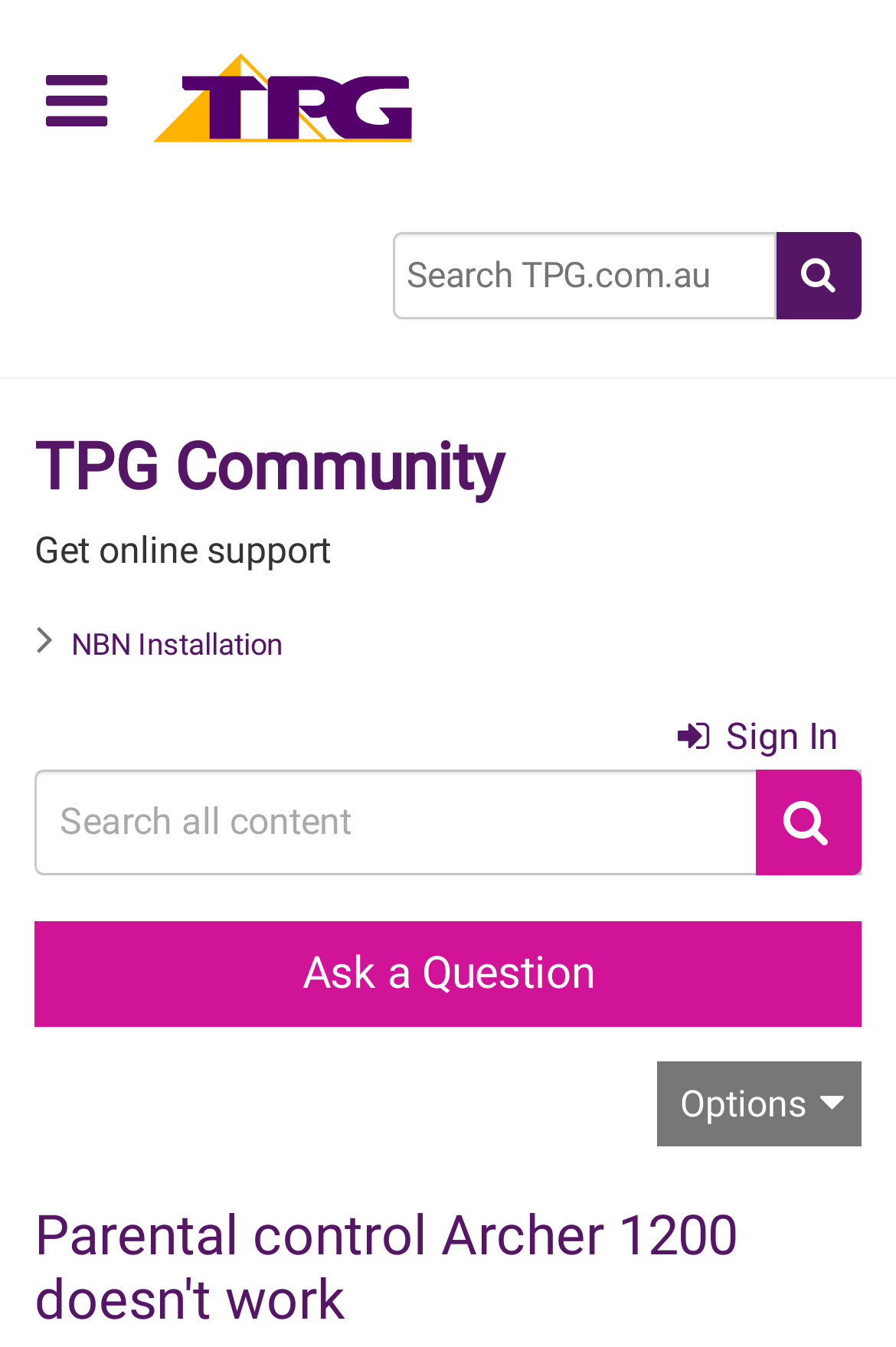Give a detailed account of the webpage.

This webpage appears to be a community forum or discussion board, specifically focused on TPG Community. At the top left corner, there is a button with a hamburger icon, followed by a "Home" link with an accompanying image. Next to it, there is a search box with a magnifying glass icon on the right side. 

On the top center, the title "TPG Community" is displayed prominently, with a link to the community page. Below it, there is a static text "Get online support". 

To the right of the title, there is a navigation section with breadcrumbs, showing the path "NBN Installation". Further to the right, there is a "Sign In" link with a lock icon. 

In the main content area, there is a post or topic titled "Parental control Archer 1200 doesn't work", which is the focus of the page. Below the title, there are several options, including a "Search" button, a "Search" textbox, an "Ask a Question" link, and an "Options" button with a dropdown menu. The dropdown menu has an option that is currently disabled.